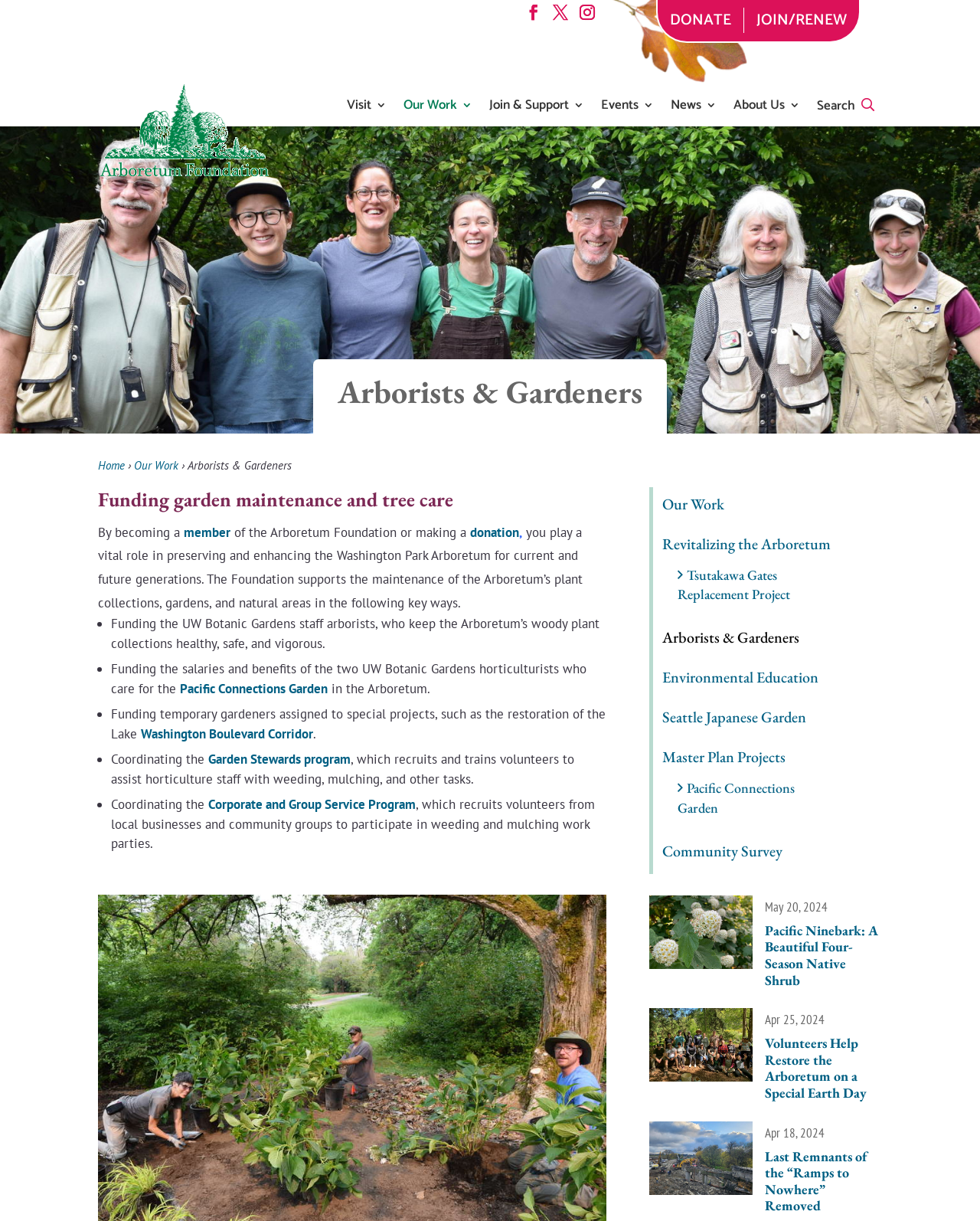What is the name of the garden mentioned in the article?
Provide a detailed answer to the question using information from the image.

The name of the garden mentioned in the article can be found in the link 'Pacific Connections Garden' with bounding box coordinates [0.184, 0.557, 0.334, 0.571] and also in the link 'Pacific Connections Garden' with bounding box coordinates [0.676, 0.634, 0.867, 0.673].